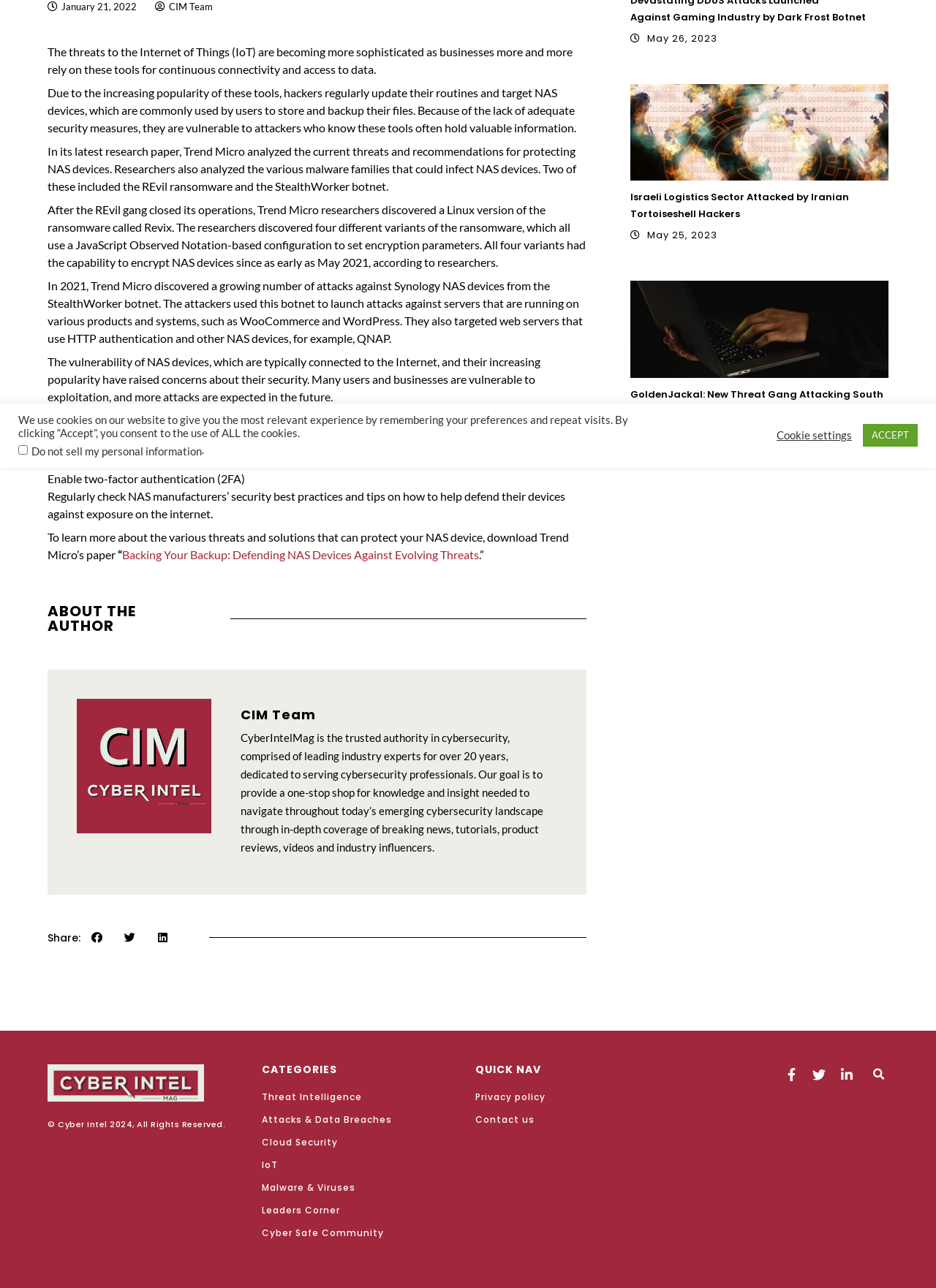Using the given description, provide the bounding box coordinates formatted as (top-left x, top-left y, bottom-right x, bottom-right y), with all values being floating point numbers between 0 and 1. Description: Attacks & Data Breaches

[0.279, 0.864, 0.492, 0.875]